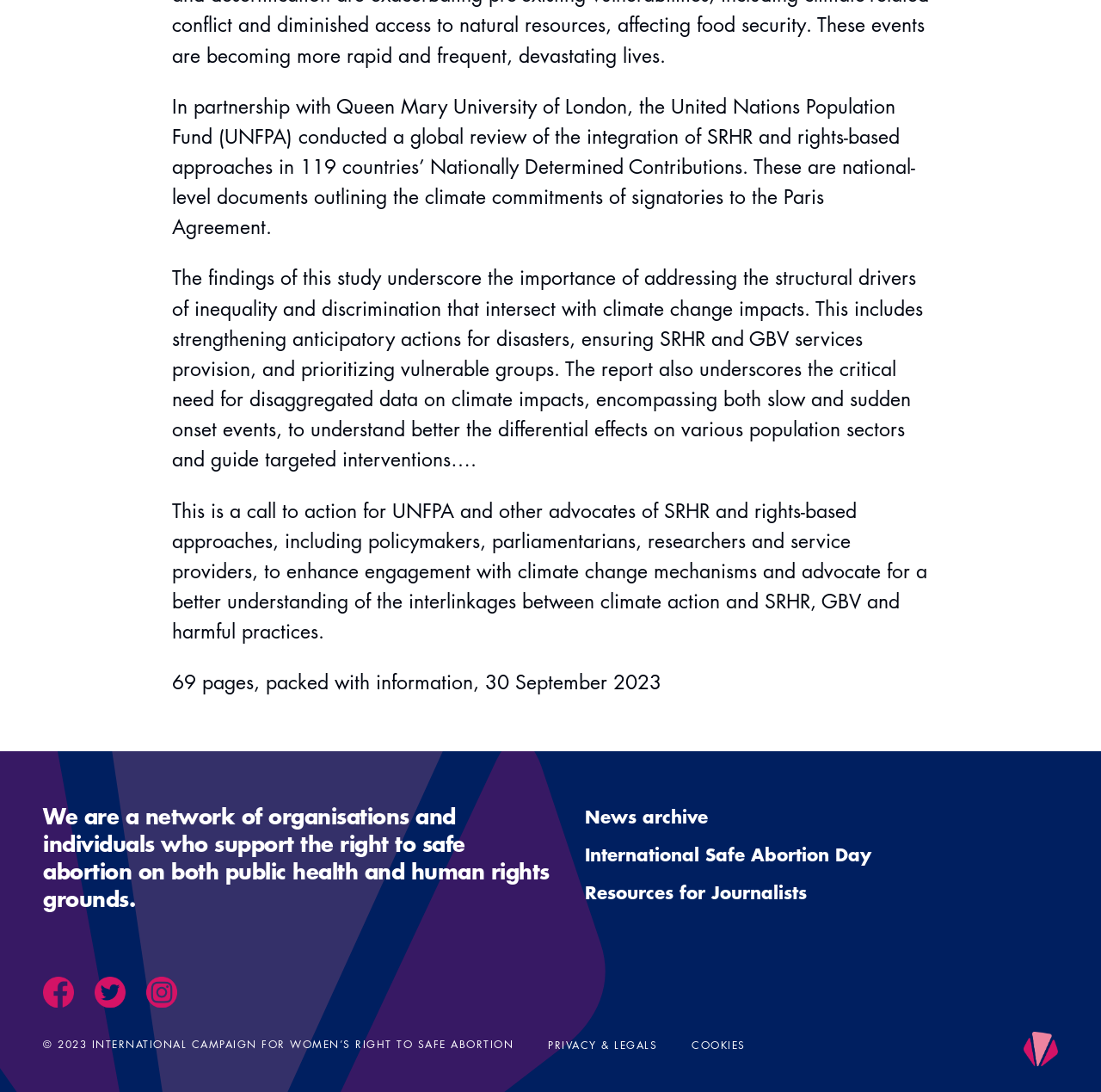Indicate the bounding box coordinates of the element that must be clicked to execute the instruction: "Read the news archive". The coordinates should be given as four float numbers between 0 and 1, i.e., [left, top, right, bottom].

[0.531, 0.738, 0.643, 0.758]